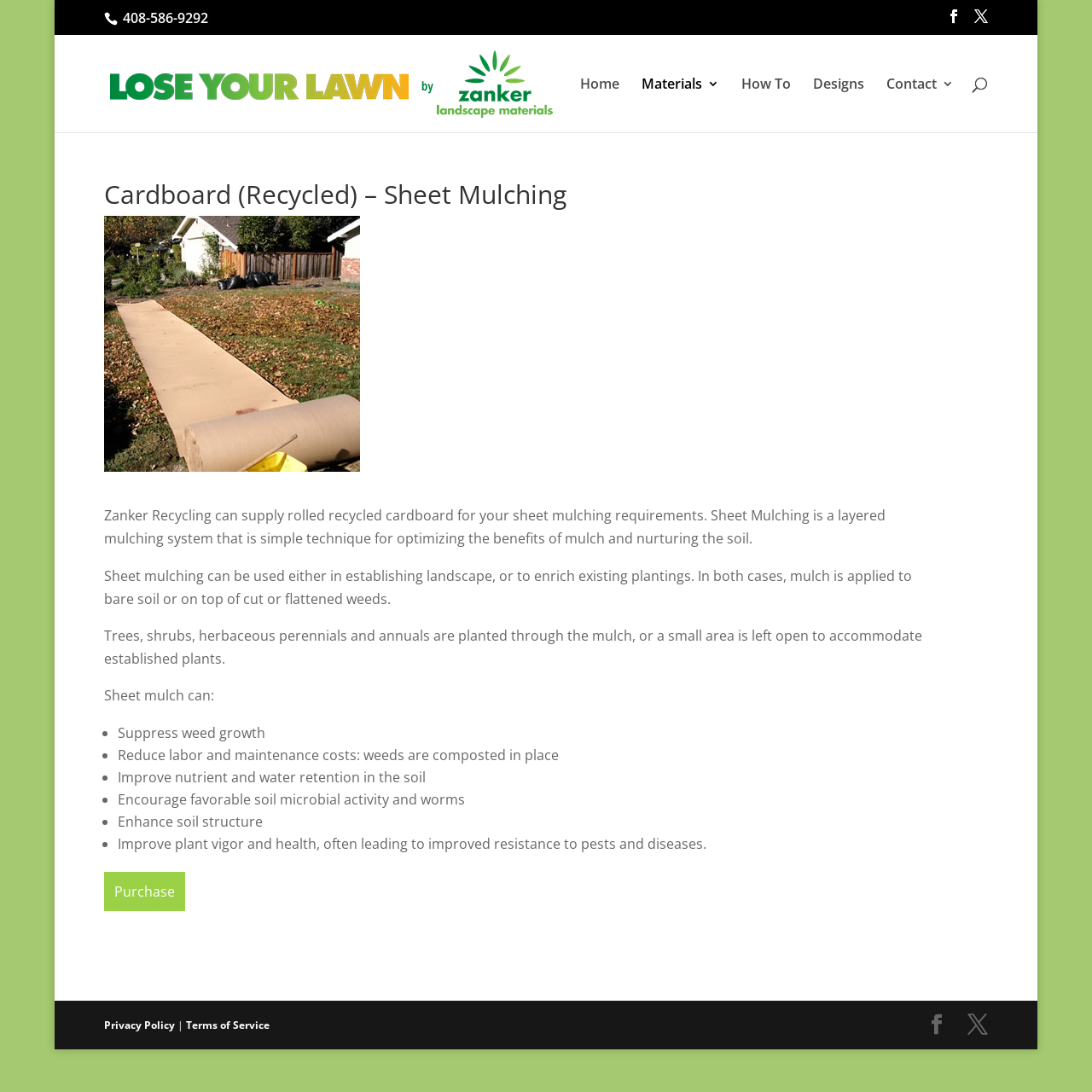Answer with a single word or phrase: 
What can be planted through the mulch?

Trees, shrubs, perennials, annuals